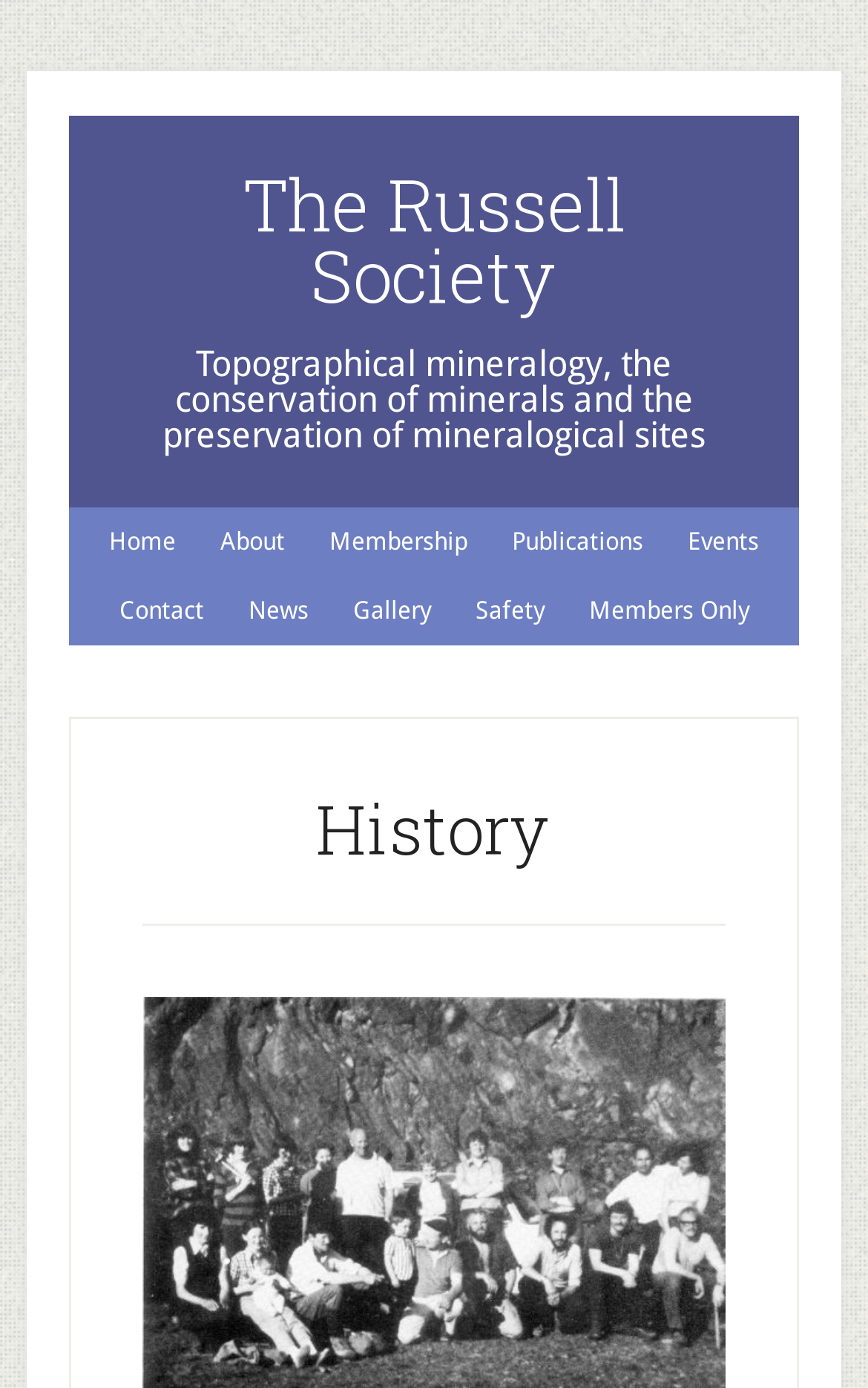Locate the bounding box coordinates of the clickable region necessary to complete the following instruction: "visit The Russell Society". Provide the coordinates in the format of four float numbers between 0 and 1, i.e., [left, top, right, bottom].

[0.279, 0.112, 0.721, 0.232]